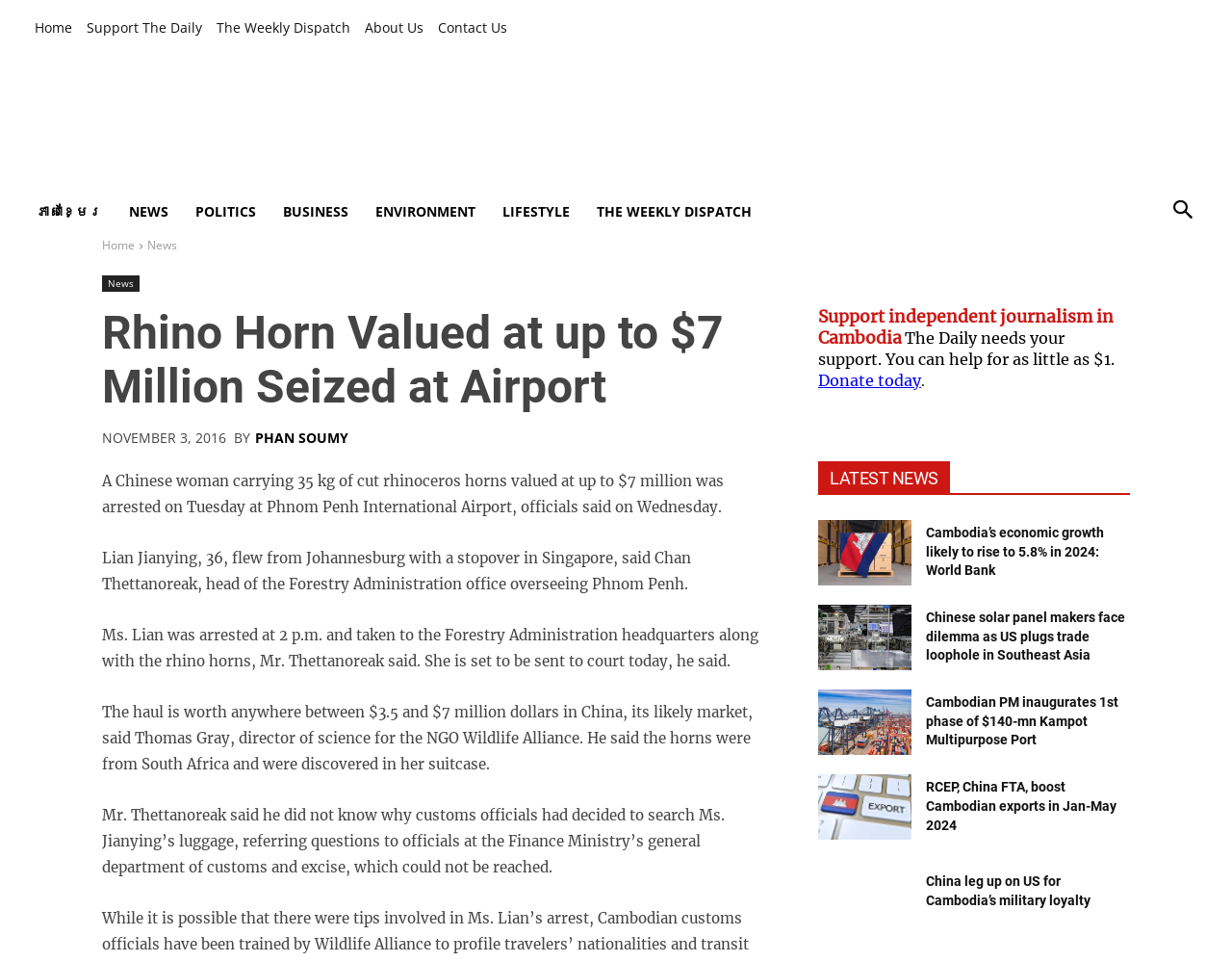What is the name of the airport where the woman was arrested?
Based on the image, give a one-word or short phrase answer.

Phnom Penh International Airport